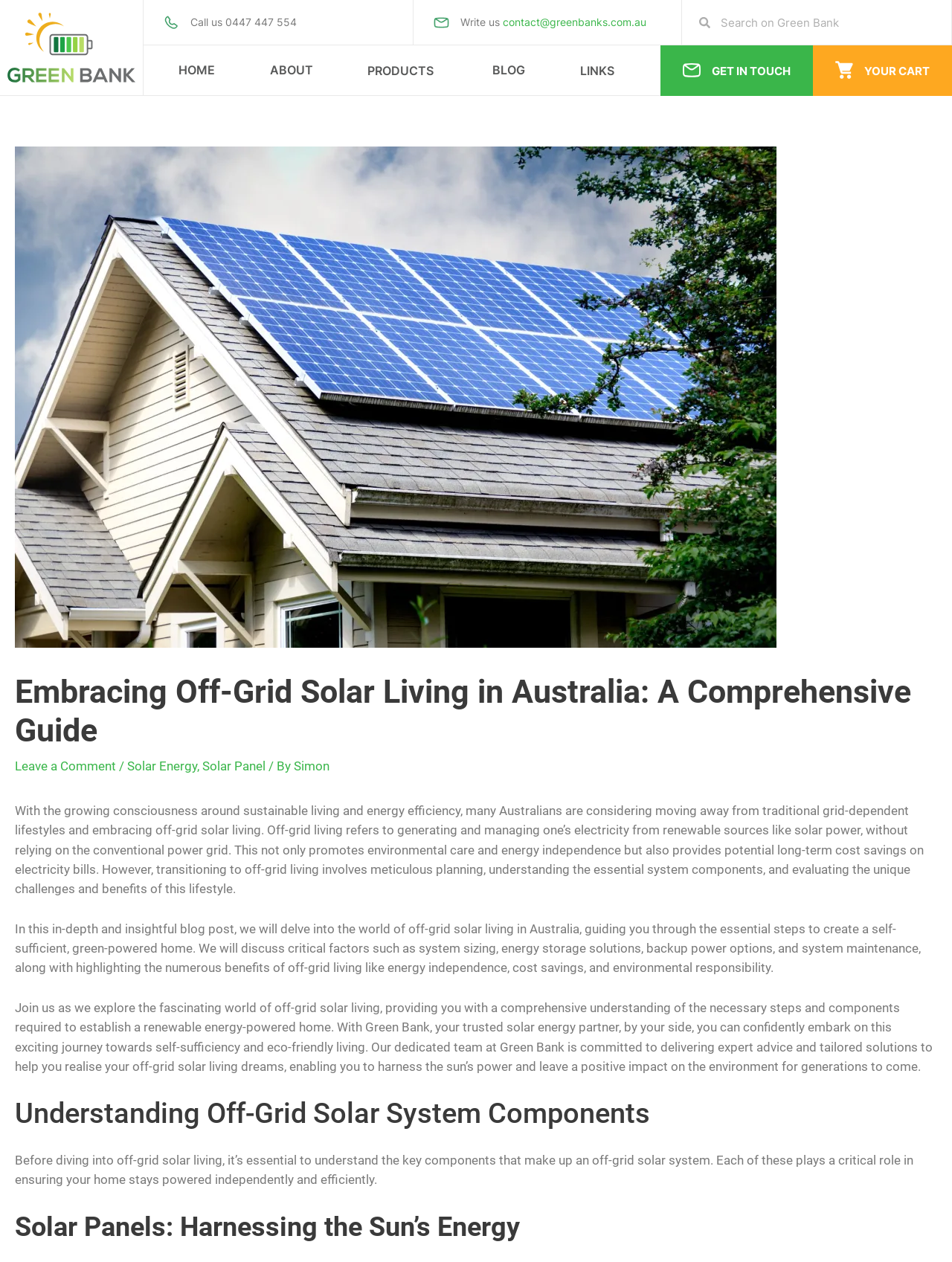Create a detailed summary of the webpage's content and design.

This webpage is a comprehensive guide to off-grid solar living in Australia. At the top left corner, there is a green bank logo, and next to it, there are two links to download something, with corresponding images. On the right side of the top section, there is a search bar with a "Search" label. Below the search bar, there is a navigation menu with links to "HOME", "ABOUT", "PRODUCTS", "BLOG", "LINKS", "GET IN TOUCH", and "YOUR CART", each with a corresponding image.

The main content of the webpage is divided into sections. The first section has a heading "Embracing Off-Grid Solar Living in Australia: A Comprehensive Guide" and an image of a solar panel. Below the heading, there is a paragraph of text that introduces the concept of off-grid living and its benefits. The text is followed by a series of links to related topics, including "Leave a Comment", "Solar Energy", "Solar Panel", and the author's name, "Simon".

The next section of the webpage is a long article that discusses the world of off-grid solar living in Australia. The article is divided into several paragraphs, each discussing a different aspect of off-grid living, such as system sizing, energy storage solutions, backup power options, and system maintenance. The article also highlights the benefits of off-grid living, including energy independence, cost savings, and environmental responsibility.

The article is followed by a section with a heading "Understanding Off-Grid Solar System Components", which introduces the key components of an off-grid solar system. The section is further divided into subheadings, including "Solar Panels: Harnessing the Sun’s Energy", which suggests that the webpage will delve deeper into the specifics of off-grid solar system components.